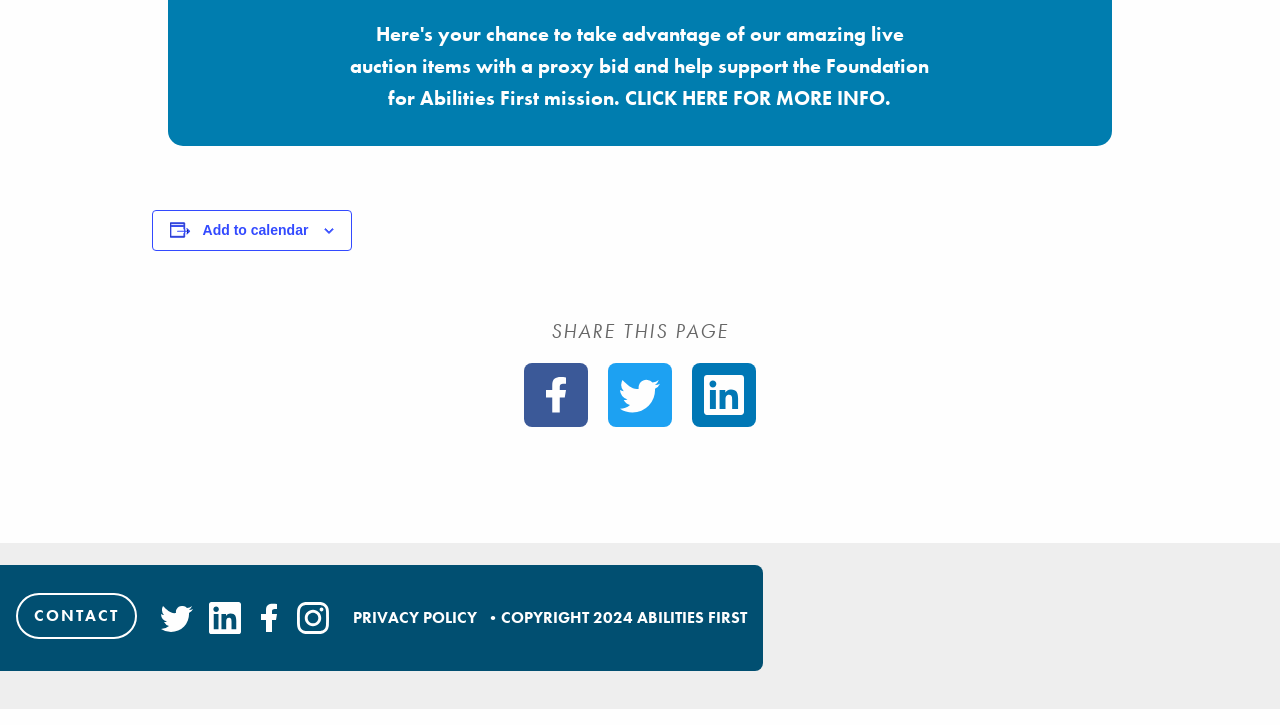Indicate the bounding box coordinates of the clickable region to achieve the following instruction: "View privacy policy."

[0.263, 0.837, 0.373, 0.866]